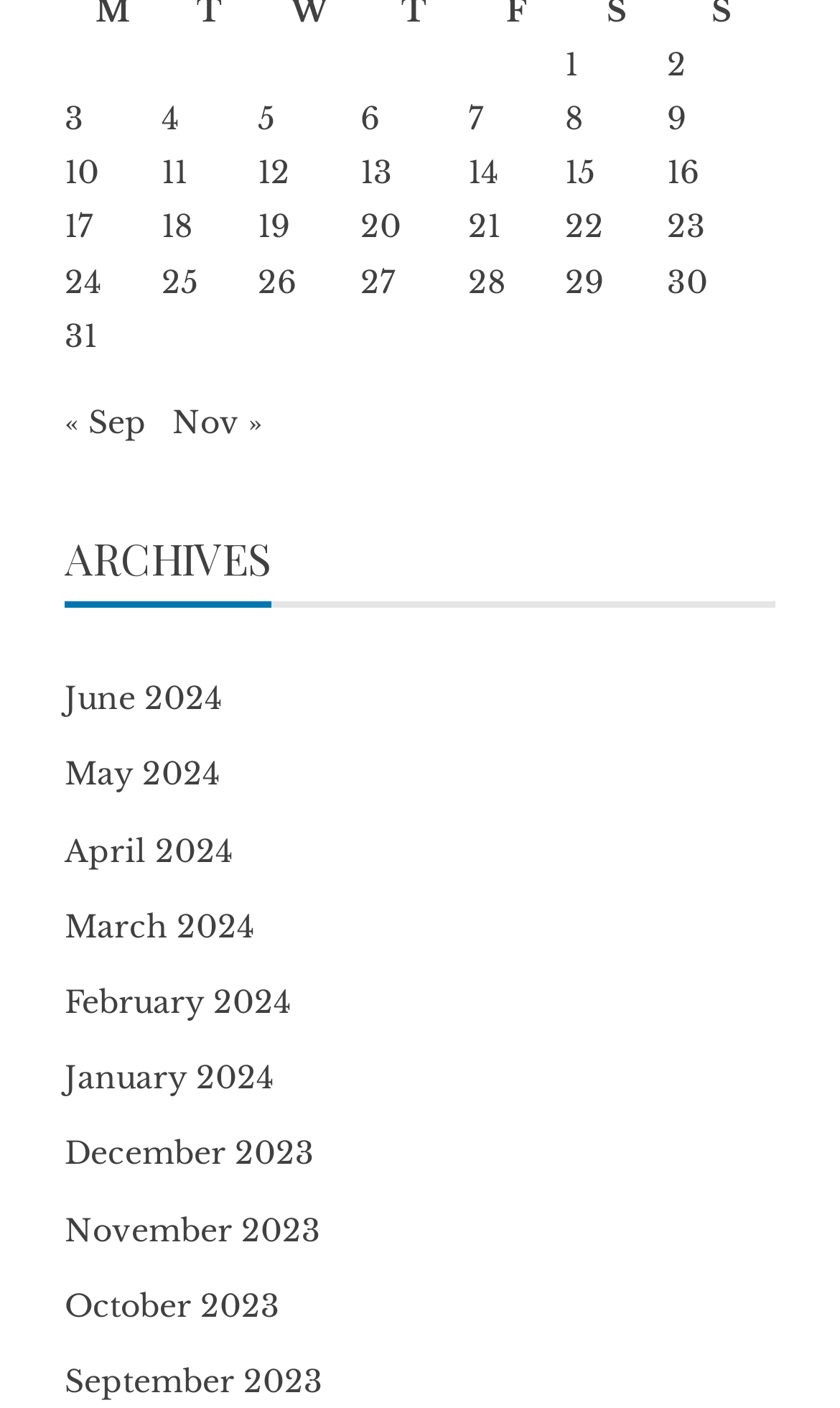Review the image closely and give a comprehensive answer to the question: What is the earliest month for which archives are available?

The webpage contains links to archives for each month, and the earliest month listed is January 2024, indicating that archives are available from that month onwards.